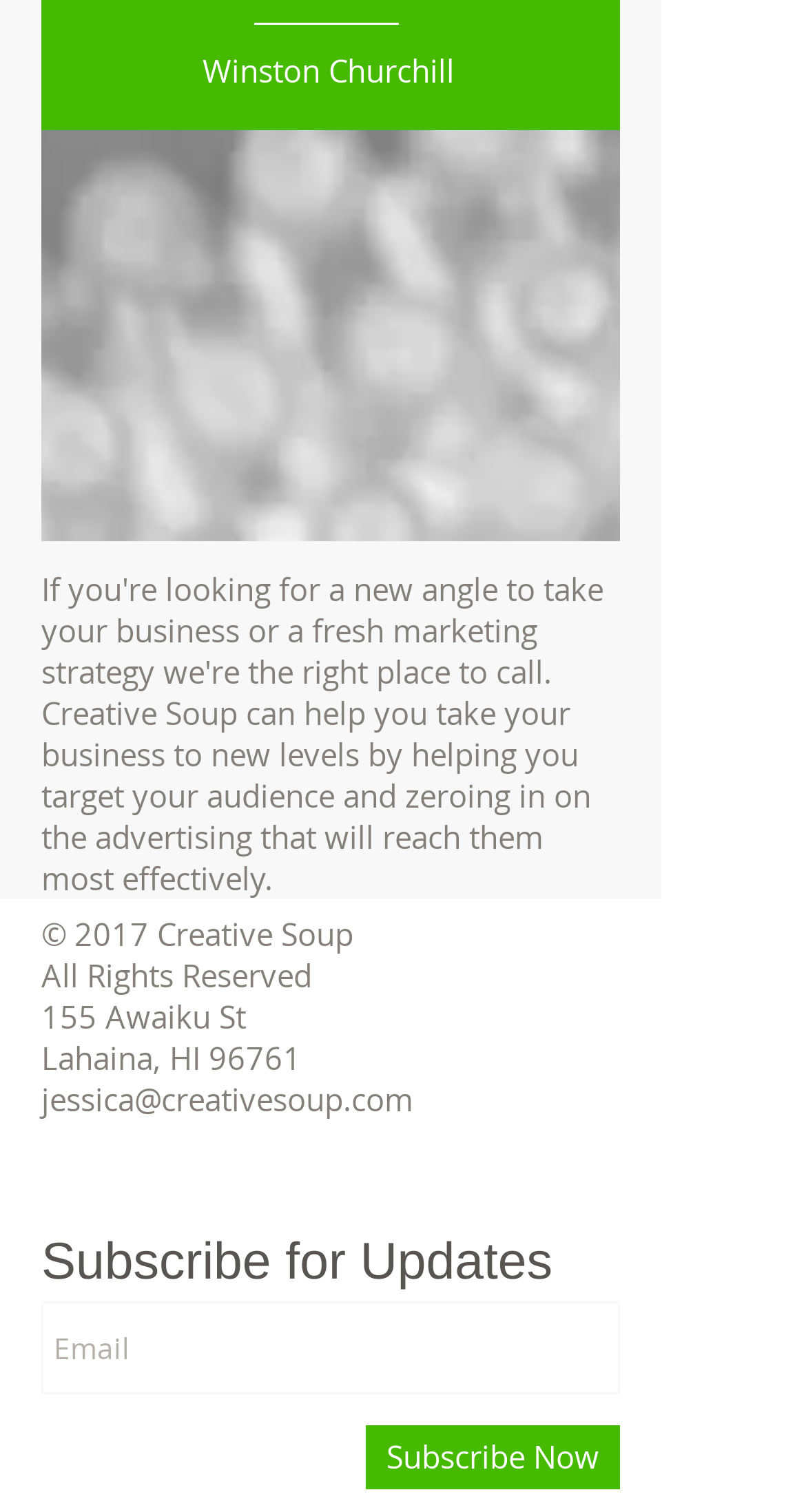What social media platforms are available?
Please provide a single word or phrase answer based on the image.

Facebook, Instagram, YouTube, Pinterest